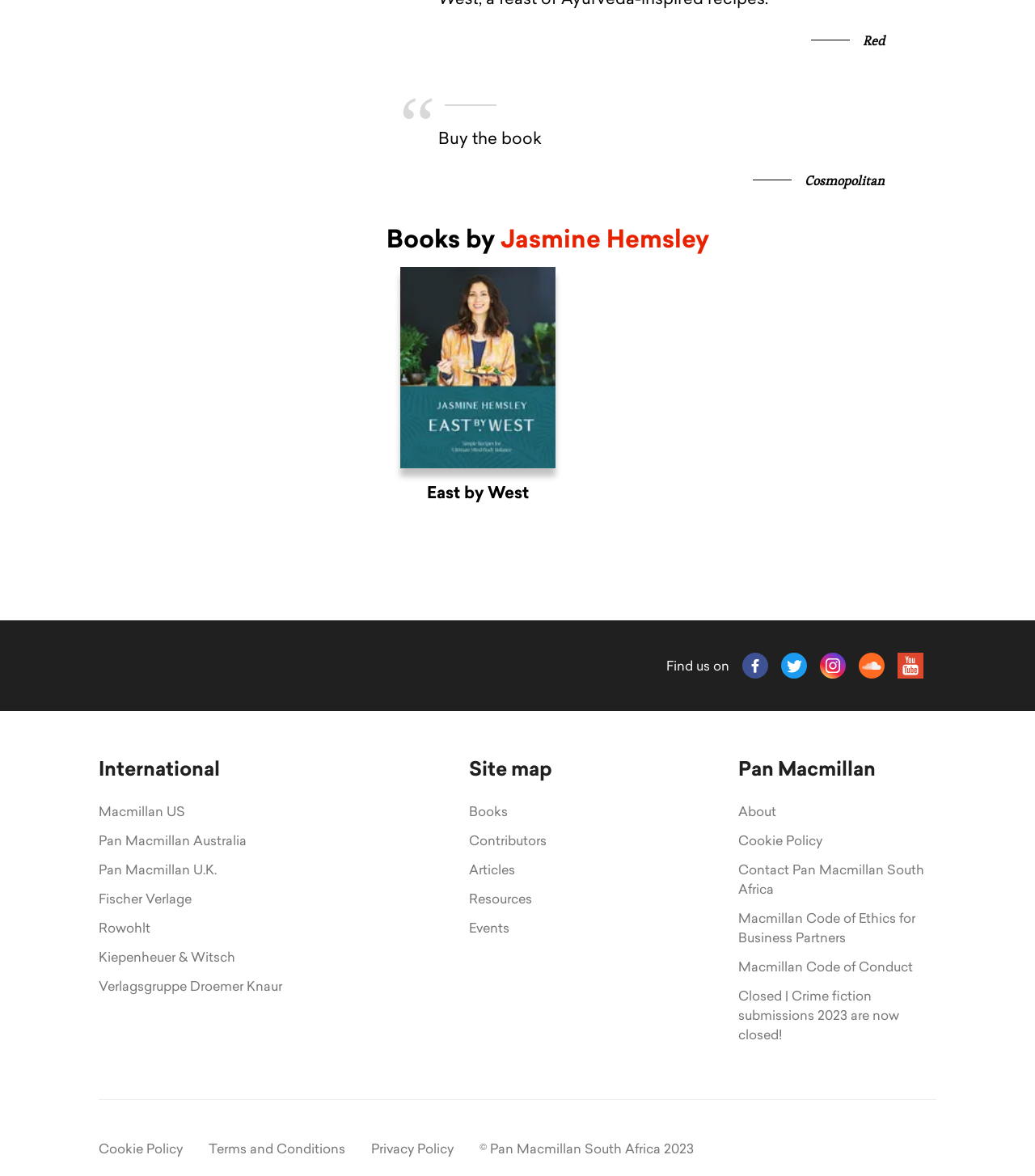Find the bounding box coordinates of the element's region that should be clicked in order to follow the given instruction: "Click on the link to Jasmine Hemsley's page". The coordinates should consist of four float numbers between 0 and 1, i.e., [left, top, right, bottom].

[0.484, 0.188, 0.685, 0.218]